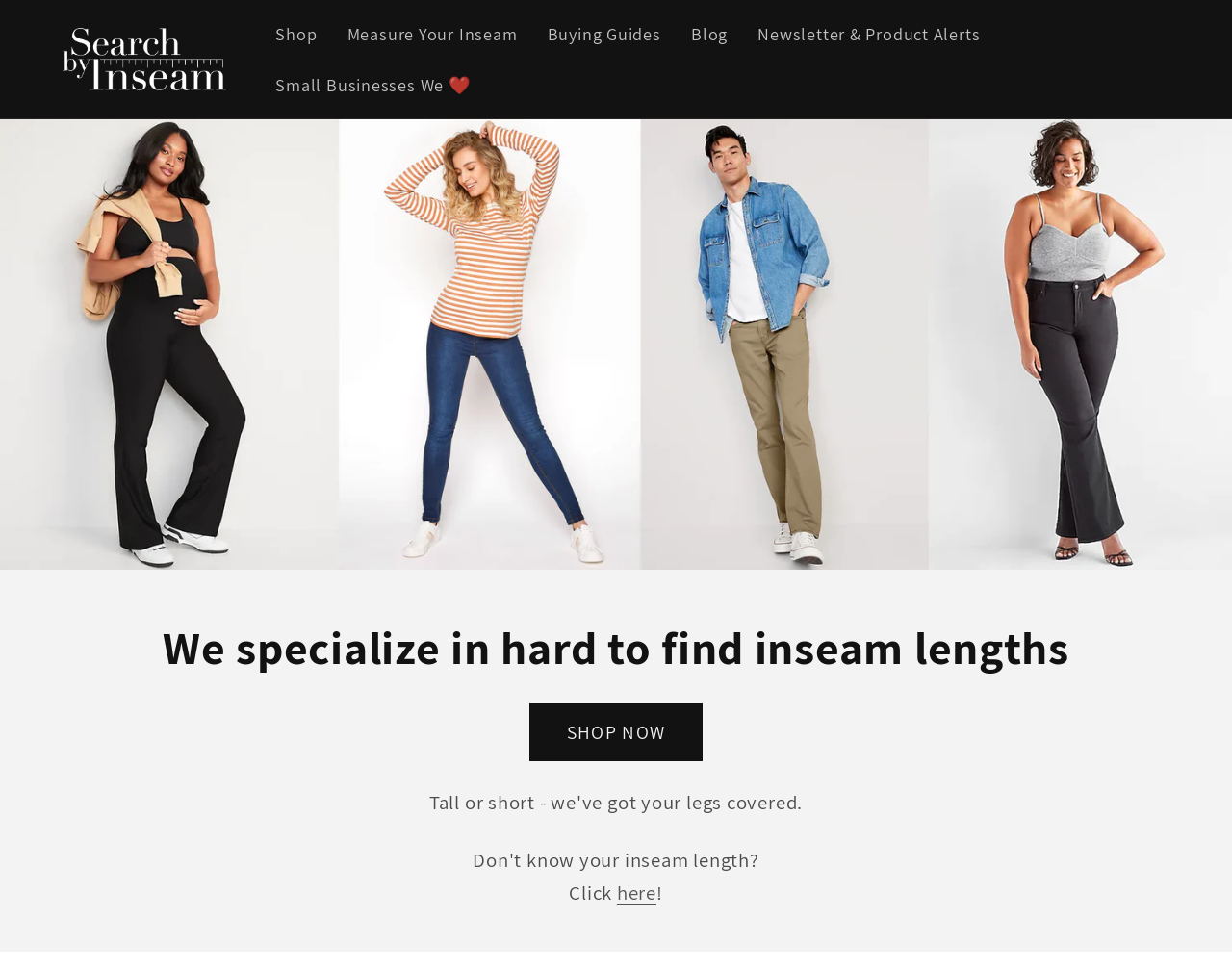Is there a cart feature on this website? Analyze the screenshot and reply with just one word or a short phrase.

Yes